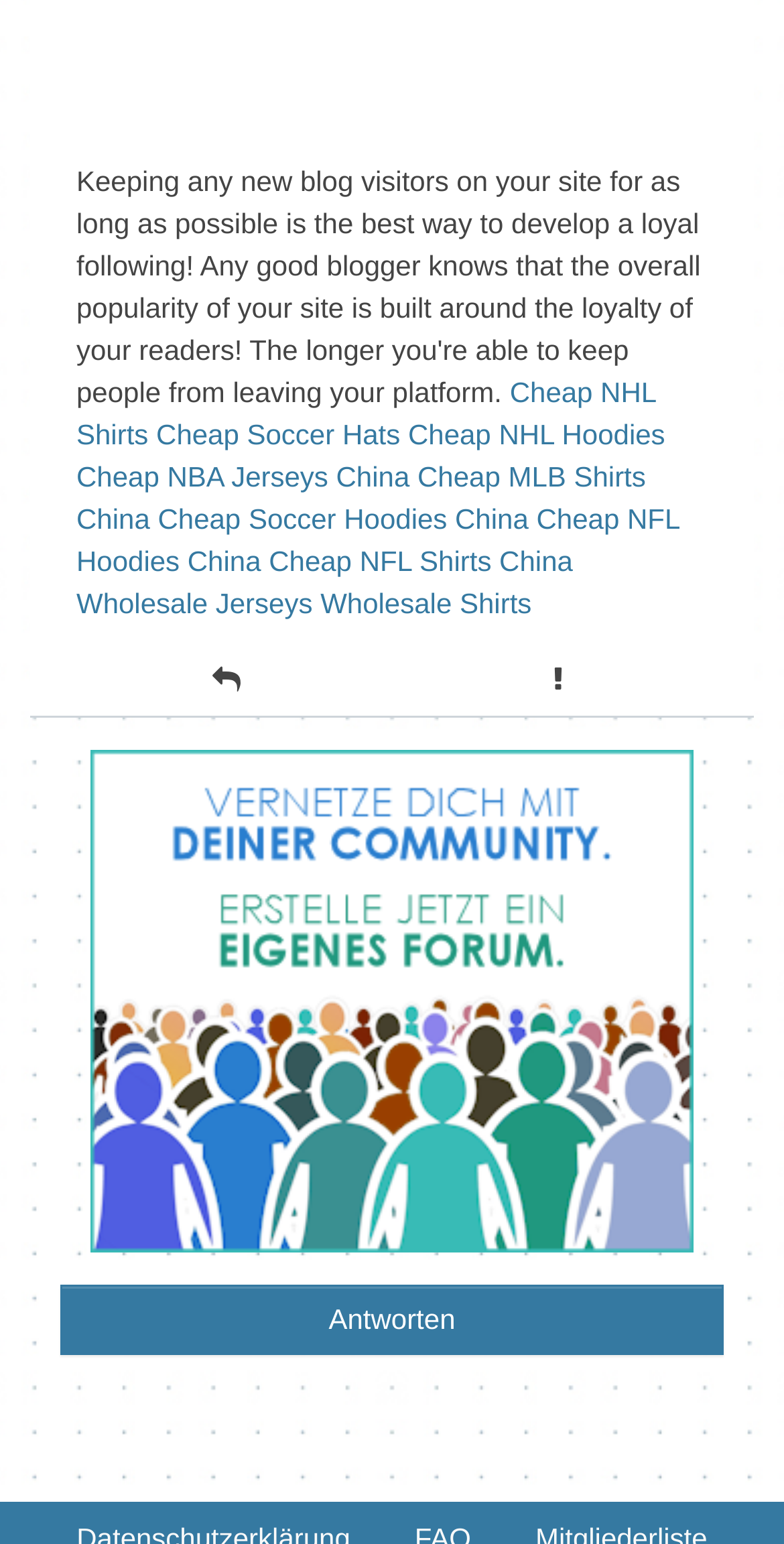Can you find the bounding box coordinates for the element to click on to achieve the instruction: "Click on Cheap NHL Shirts"?

[0.097, 0.244, 0.836, 0.292]